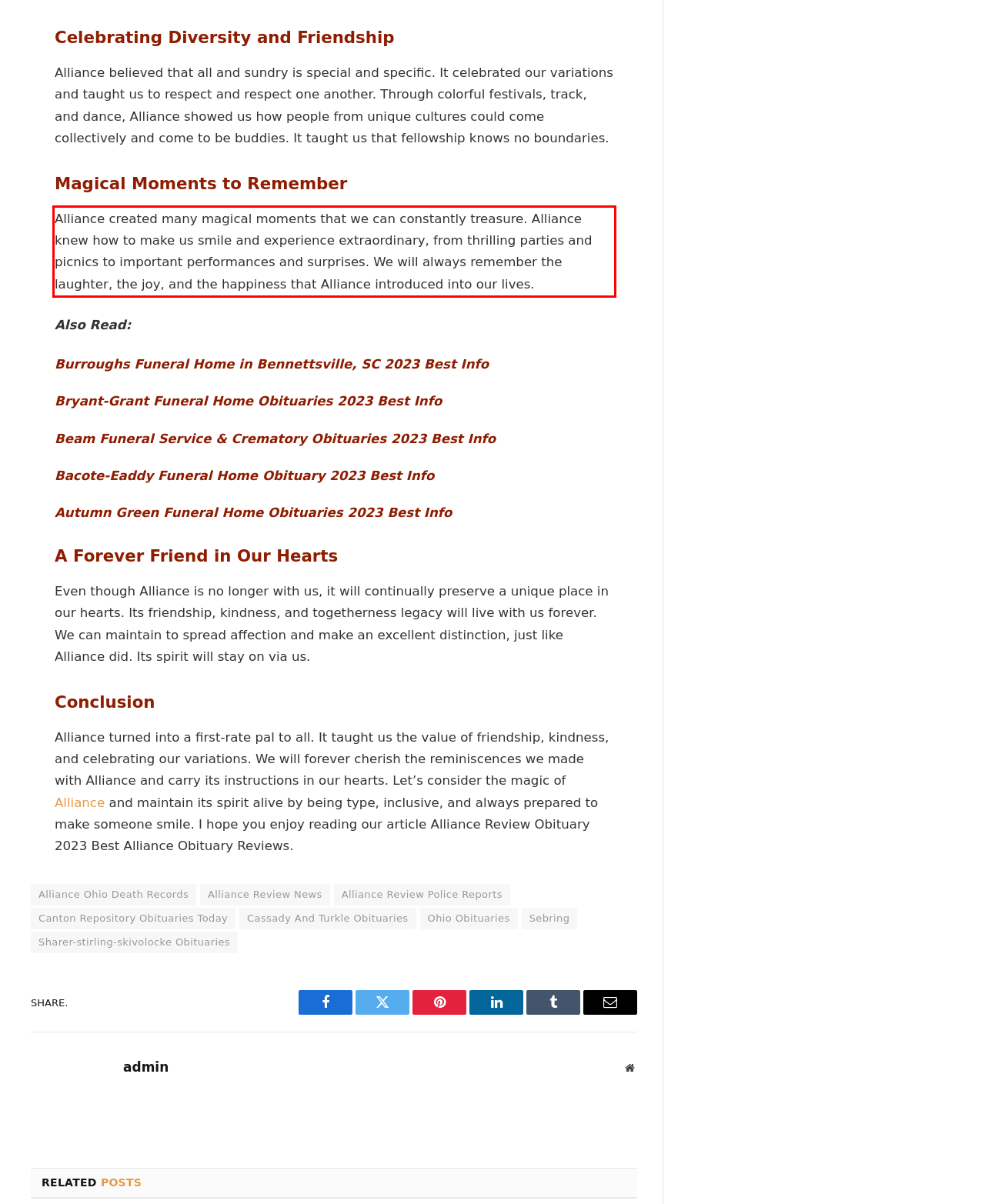Given a screenshot of a webpage with a red bounding box, extract the text content from the UI element inside the red bounding box.

Alliance created many magical moments that we can constantly treasure. Alliance knew how to make us smile and experience extraordinary, from thrilling parties and picnics to important performances and surprises. We will always remember the laughter, the joy, and the happiness that Alliance introduced into our lives.